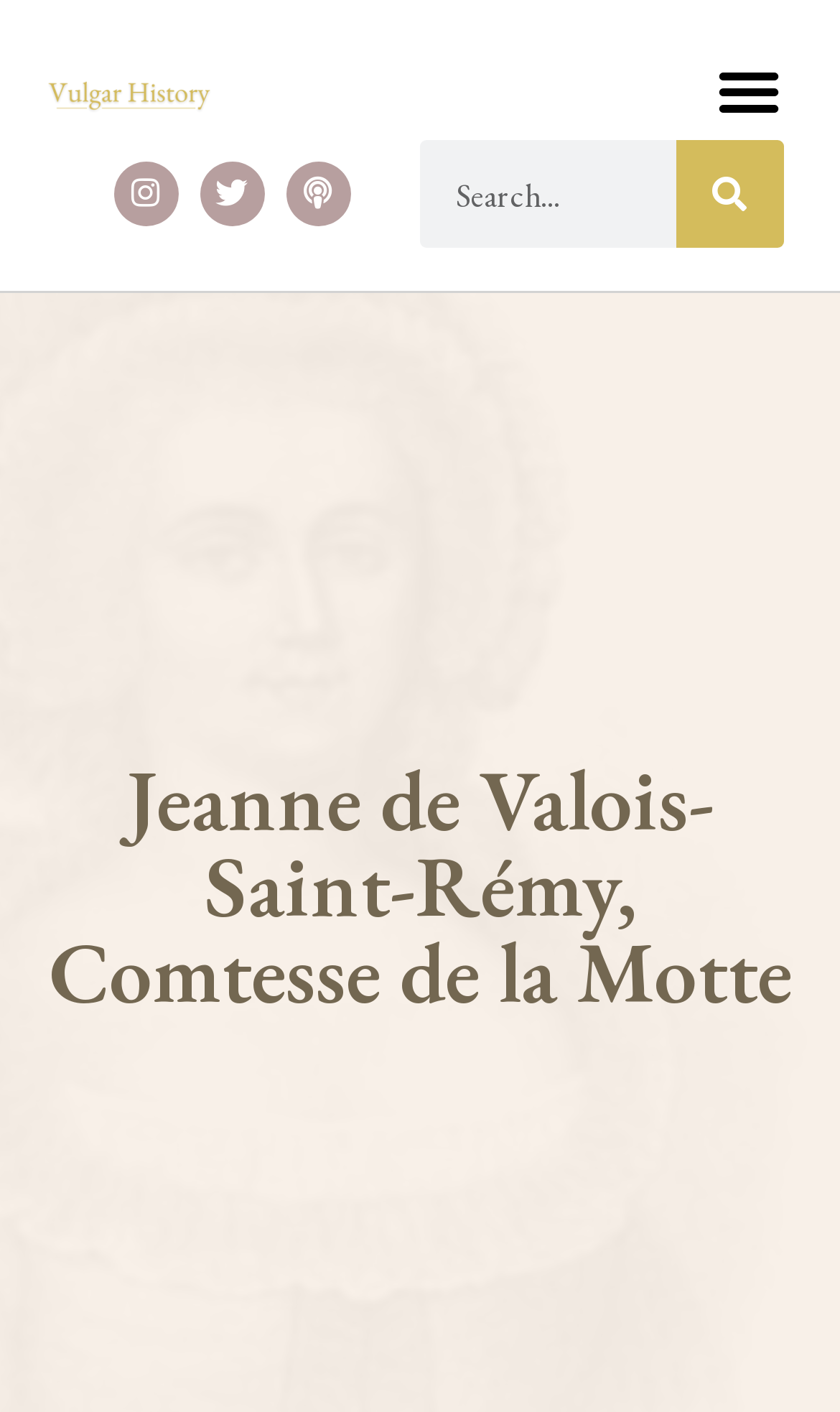Please answer the following question using a single word or phrase: How many social media links are present on this webpage?

3